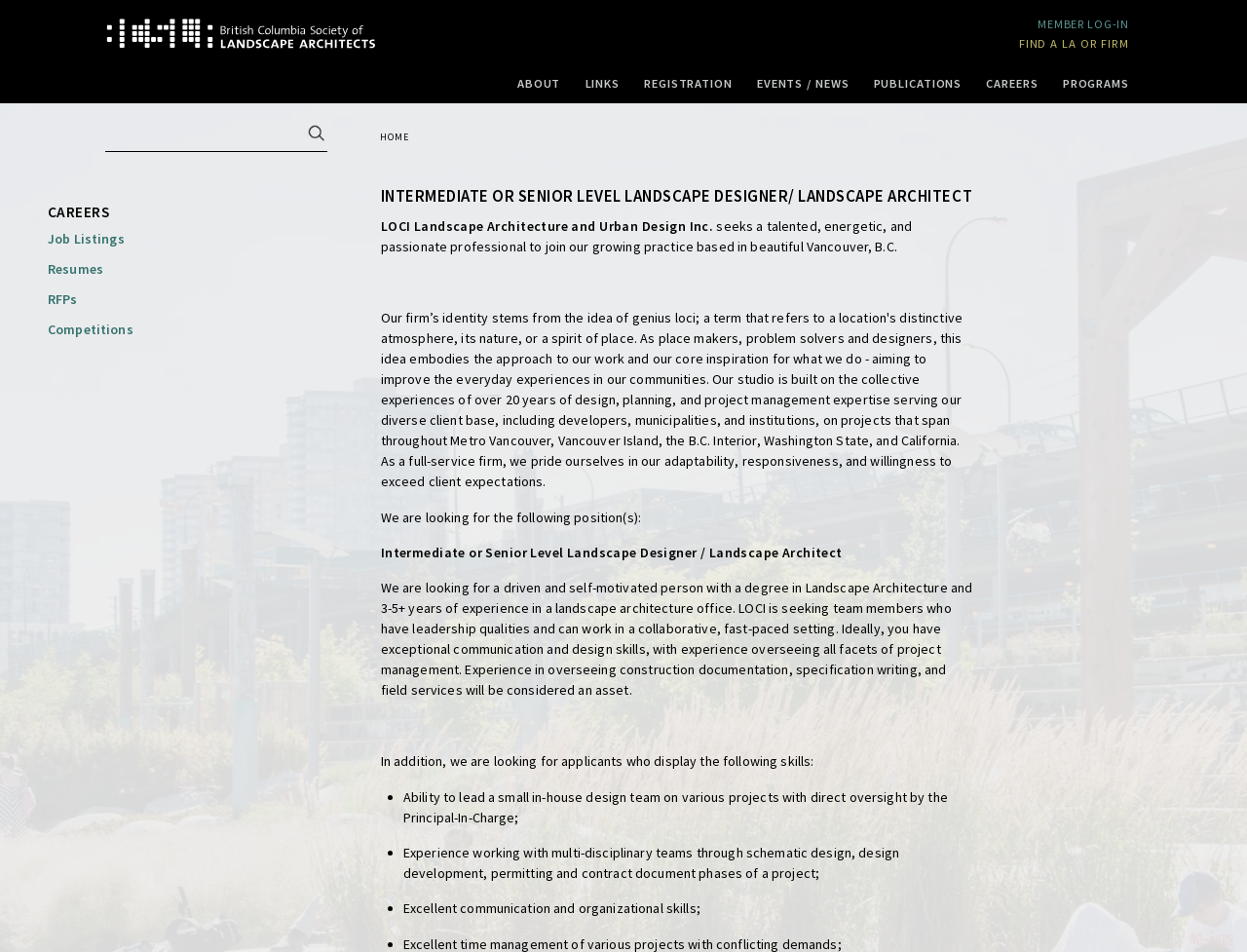Answer the question with a brief word or phrase:
What is the type of project the candidate will be working on?

Multi-disciplinary projects